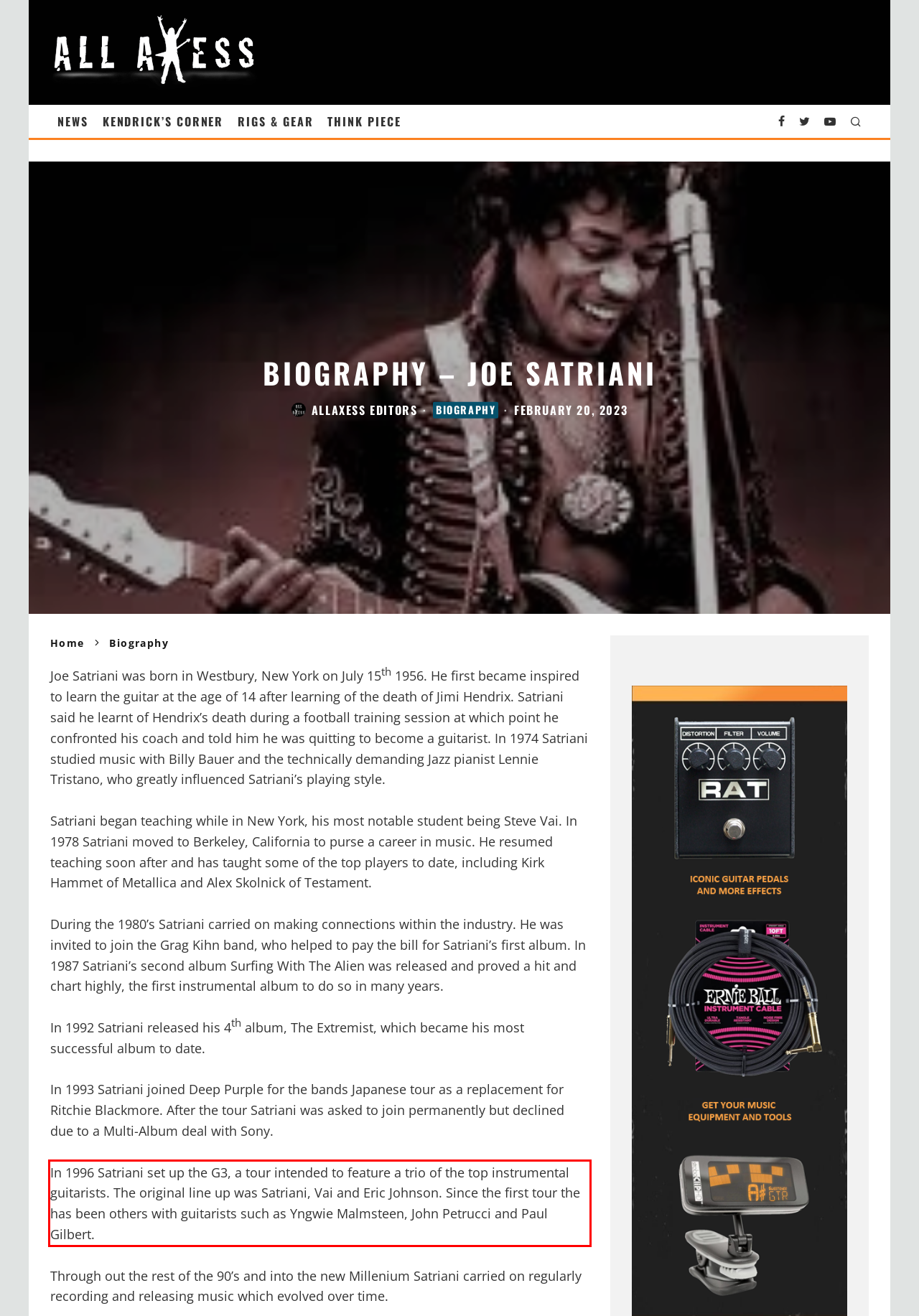Using the provided webpage screenshot, identify and read the text within the red rectangle bounding box.

In 1996 Satriani set up the G3, a tour intended to feature a trio of the top instrumental guitarists. The original line up was Satriani, Vai and Eric Johnson. Since the first tour the has been others with guitarists such as Yngwie Malmsteen, John Petrucci and Paul Gilbert.